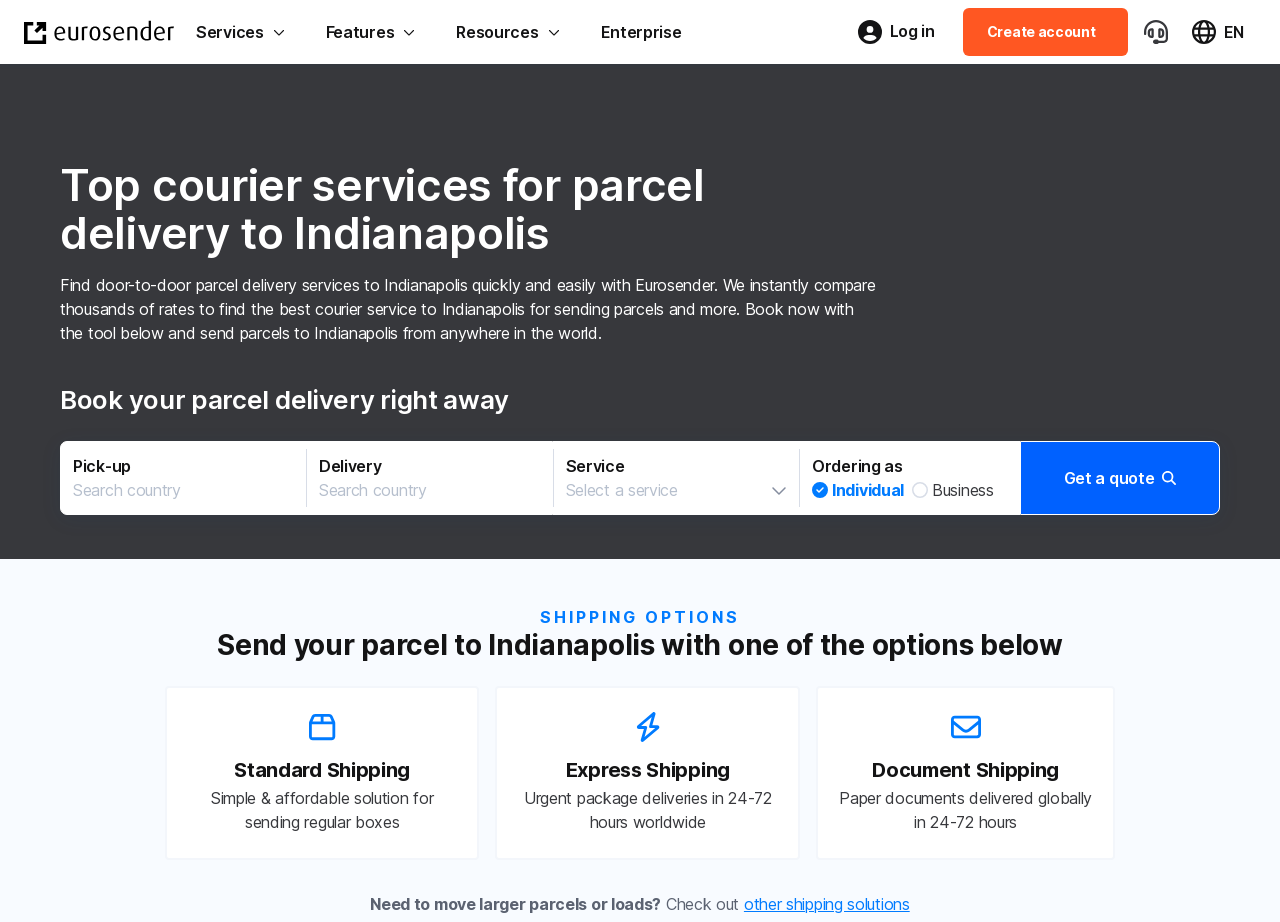Provide the bounding box coordinates of the UI element this sentence describes: "Get a quote".

[0.797, 0.478, 0.953, 0.558]